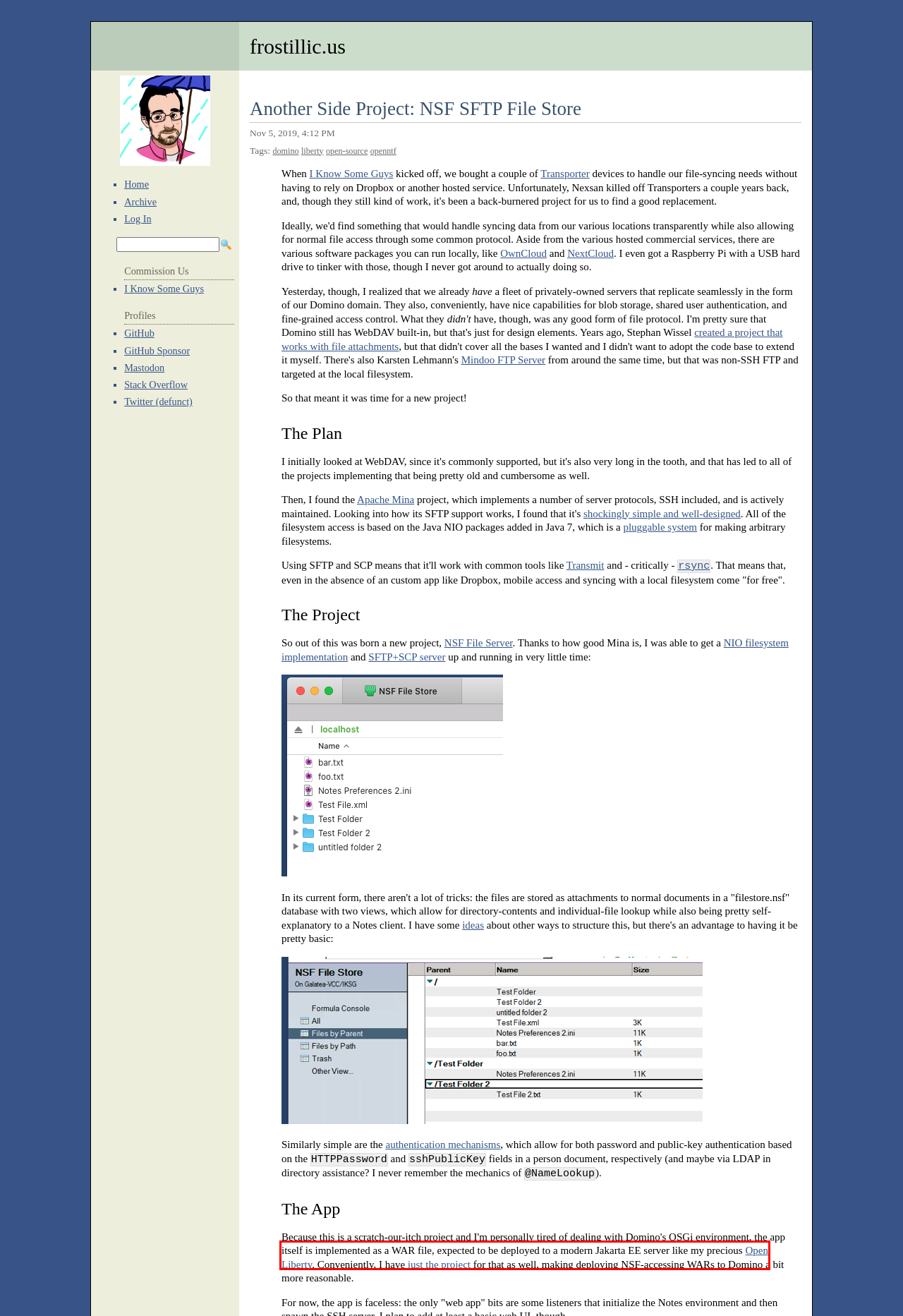You are provided a screenshot of a webpage featuring a red bounding box around a UI element. Choose the webpage description that most accurately represents the new webpage after clicking the element within the red bounding box. Here are the candidates:
A. ownCloud - share files and folders, easy and secure
B. OpenNTF.org - The Open Source Community for Collaboration Solutions
C. Open Liberty
D. Nextcloud - Open source content collaboration platform
E. Transmit 5
F. I Know Some Guys - Home
G. Jesse Gallagher (@jesse@pub.frostillic.us) - pub.frostillic.us
H. Developing a Custom File System Provider

C